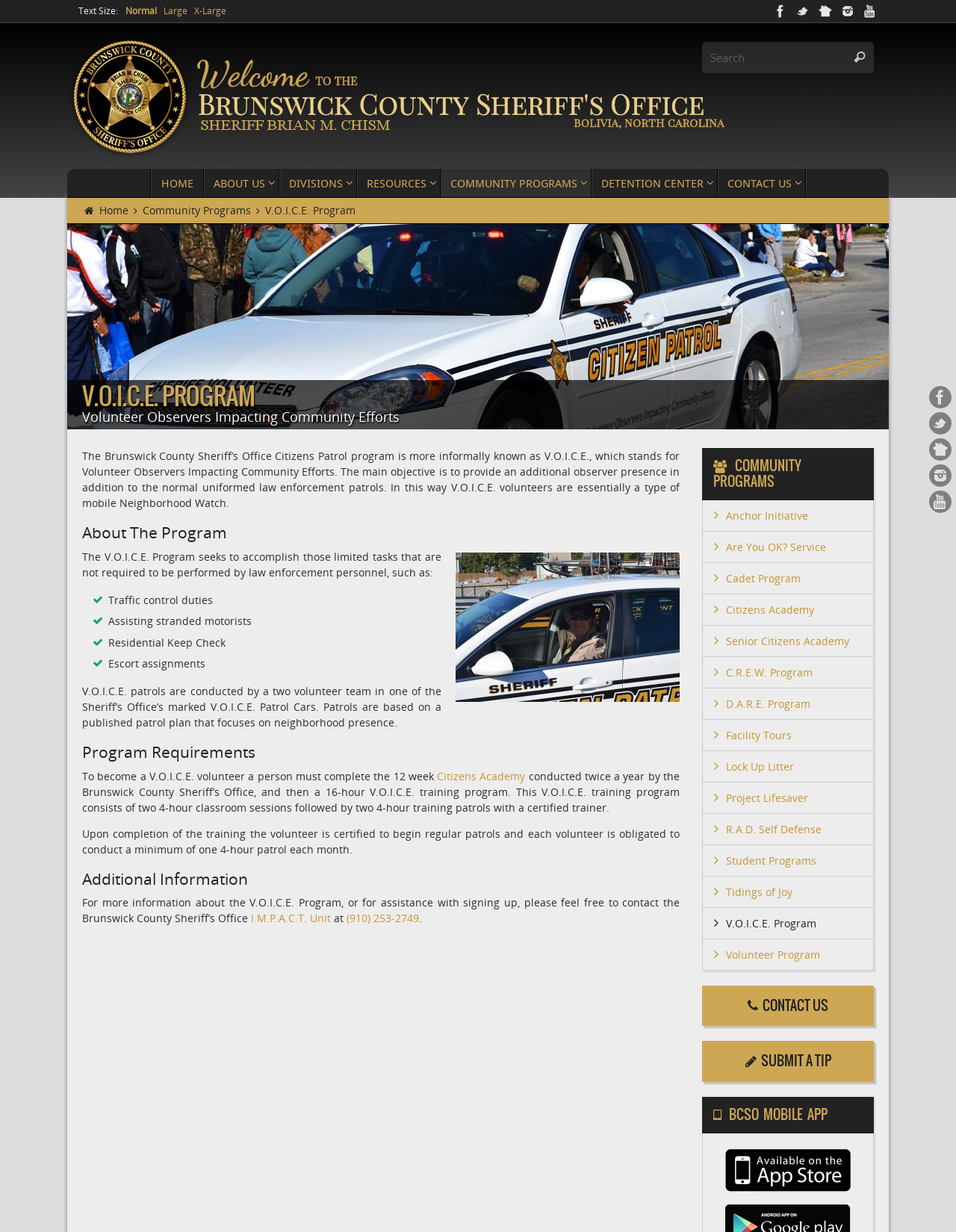Please specify the bounding box coordinates of the clickable section necessary to execute the following command: "Learn about the V.O.I.C.E. Program".

[0.277, 0.165, 0.372, 0.176]